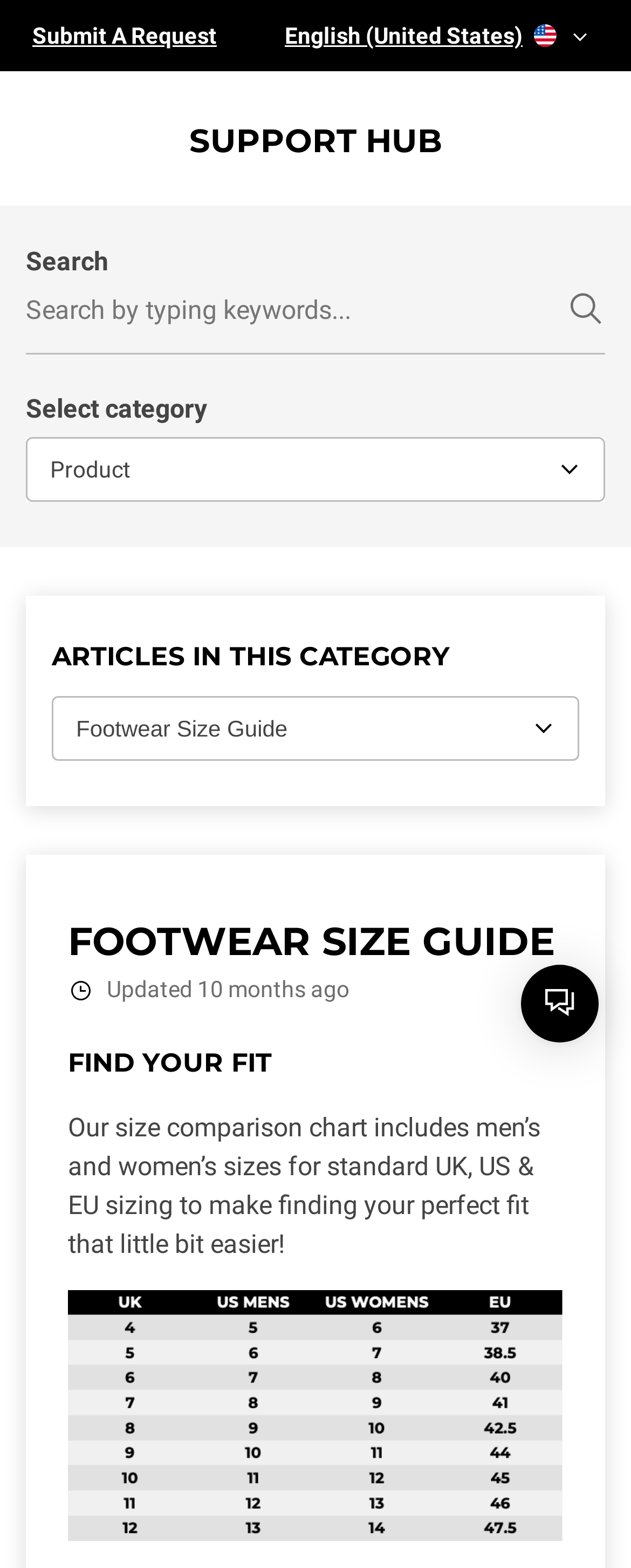What is the function of the 'Search' textbox?
Answer the question with just one word or phrase using the image.

To search for support articles